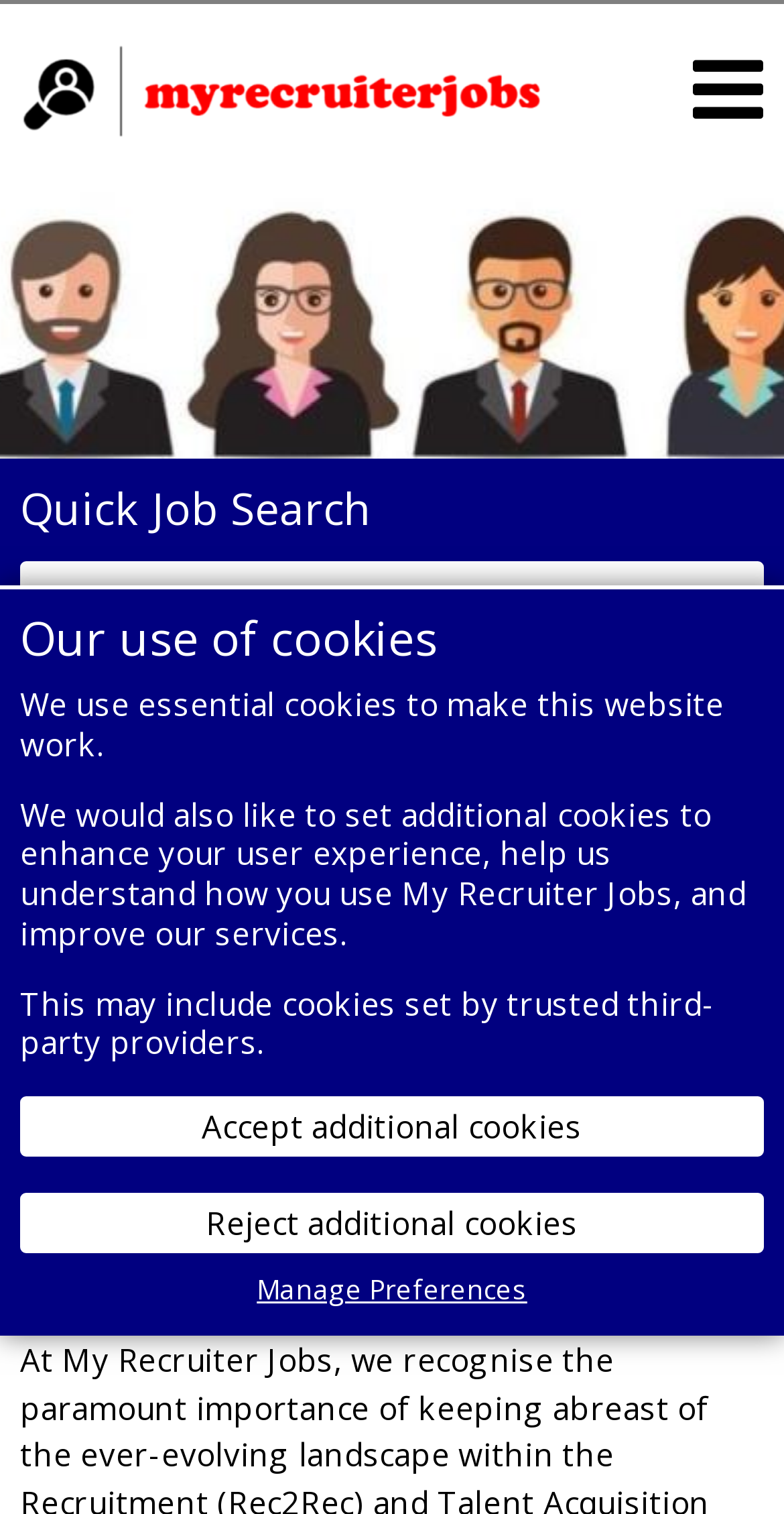Bounding box coordinates must be specified in the format (top-left x, top-left y, bottom-right x, bottom-right y). All values should be floating point numbers between 0 and 1. What are the bounding box coordinates of the UI element described as: value="Reject additional cookies"

[0.026, 0.788, 0.974, 0.828]